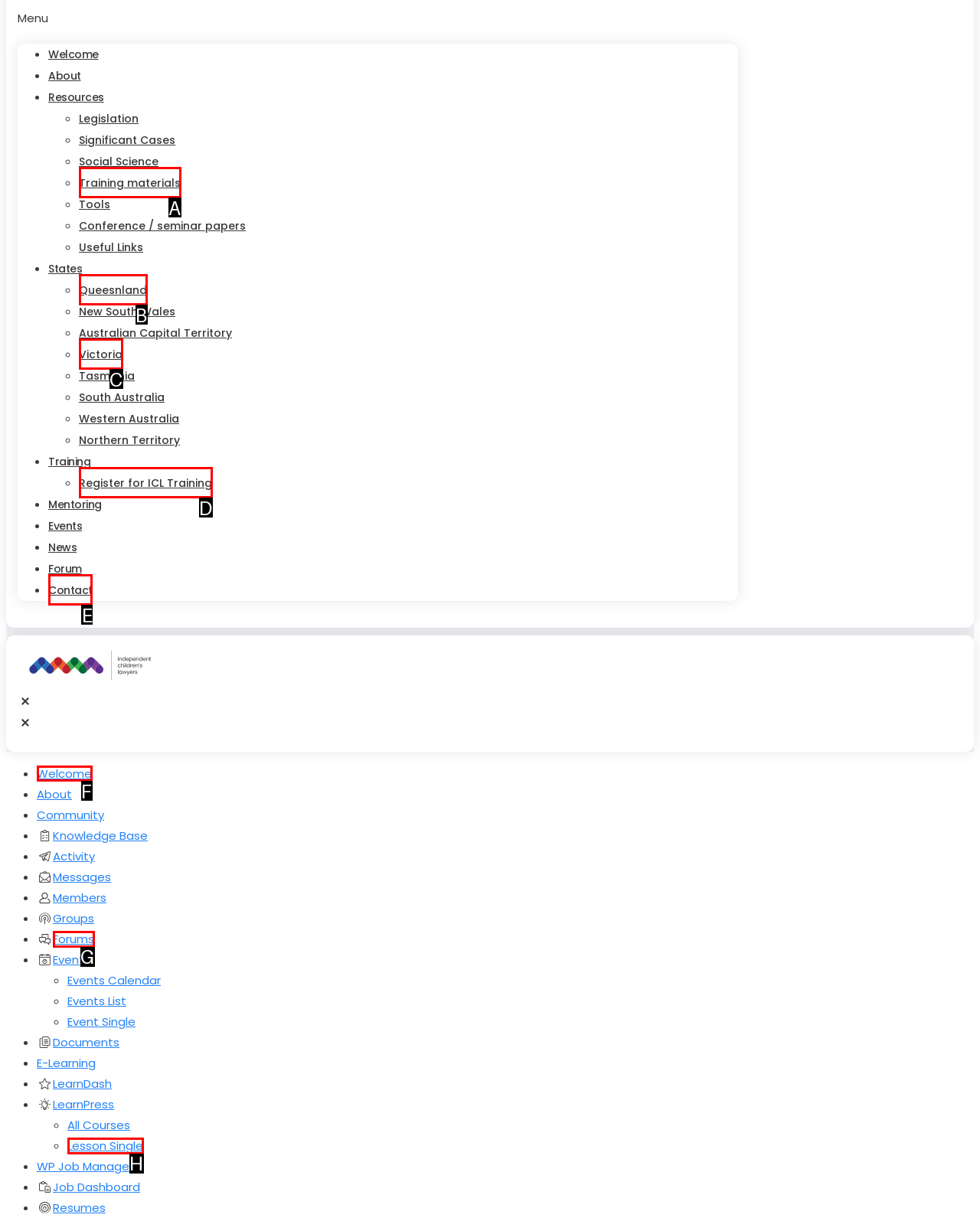Tell me which option I should click to complete the following task: Go to the Welcome page Answer with the option's letter from the given choices directly.

F